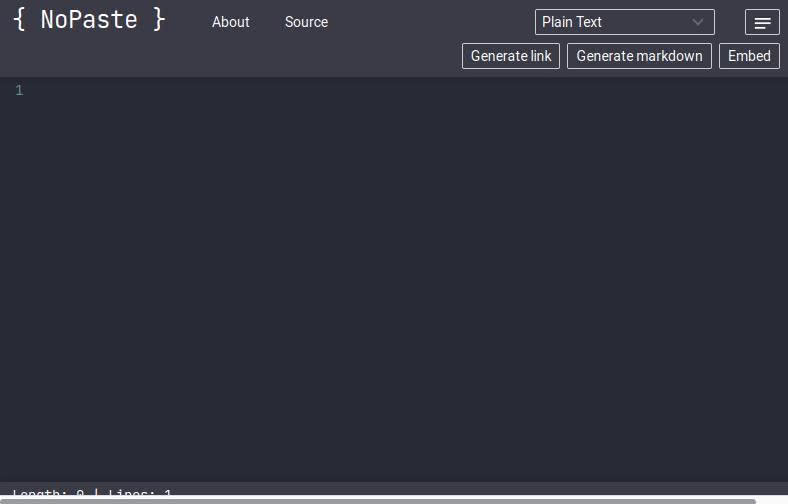Give a thorough and detailed caption for the image.

The image captures a screen of a NoPaste instance running on the deployment service surge.sh. The interface features a clean, minimalistic design with a dark background, prominently displaying the text `{ NoPaste }` at the top center, indicating the application's name. Below this, a single line labeled '1' appears, suggesting that a user can start typing or input data. On the right side of the interface, there are several buttons: a dropdown menu for selecting text format (Plain Text), and options to generate a link, generate markdown, and embed content. 

This visual representation reflects the ease of use and functional capabilities of the NoPaste service, allowing users to quickly share text snippets online after deploying their projects. The interface is intuitive, designed for efficient text management, making it accessible for both novice and experienced users.